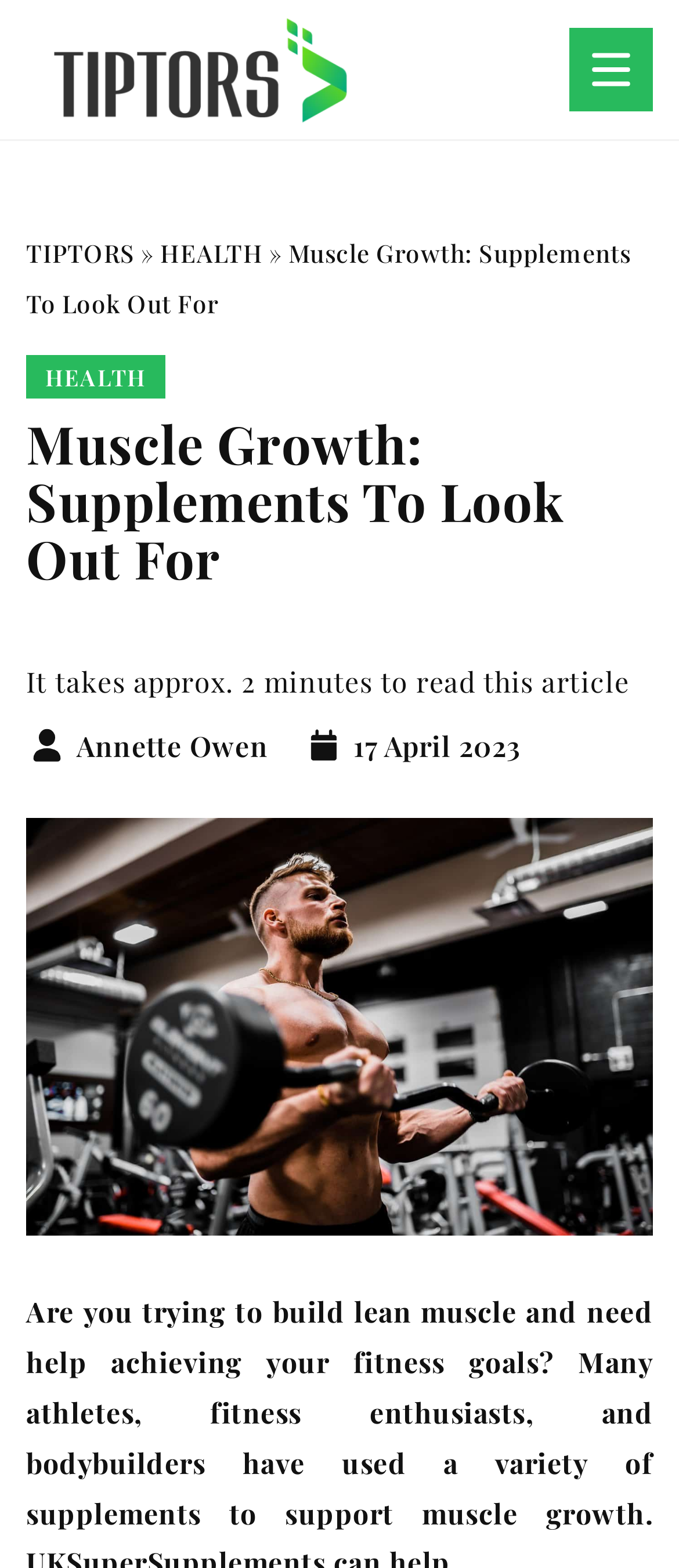Illustrate the webpage with a detailed description.

The webpage is about an article titled "Muscle Growth: Supplements To Look Out For" and appears to be a blog post. At the top left corner, there is a link to the website "tiptors.com" accompanied by a small image of the website's logo. 

To the right of the logo, there is a larger image that spans almost the entire width of the page. Below the logo, there is a small arrow symbol (») and a link to the category "HEALTH". 

The main title of the article "Muscle Growth: Supplements To Look Out For" is prominently displayed in a large font size, taking up a significant portion of the page's width. 

Underneath the title, there is a text that indicates the article's reading time, stating "It takes approx. 2 minutes to read this article". 

To the right of the reading time, there is a small image, followed by a link to the author's name "Annette Owen", and another small image. Next to these elements, there is a timestamp showing the date "17 April 2023". 

Finally, there is a large image that takes up most of the page's width, likely the main image of the article.